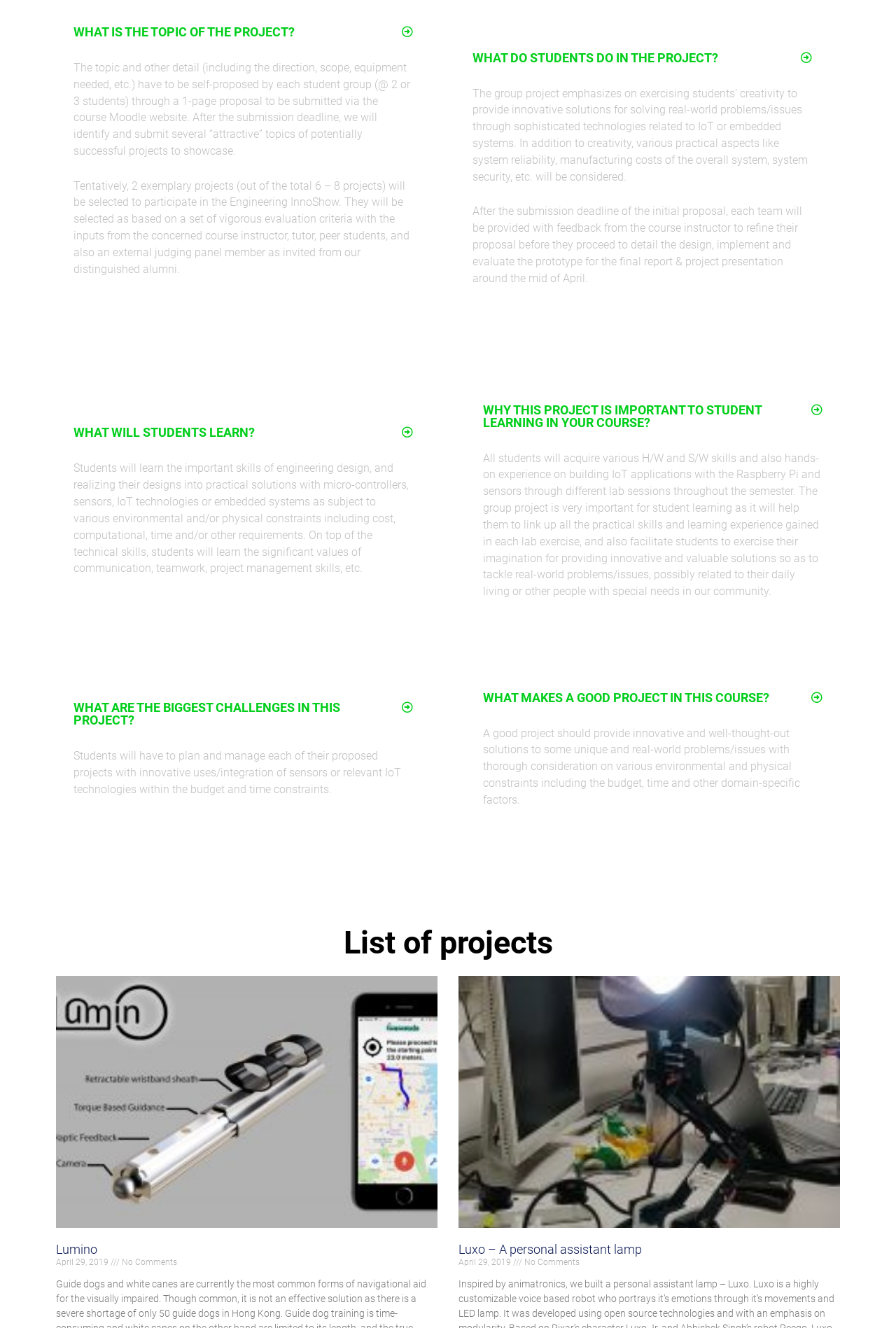Using the format (top-left x, top-left y, bottom-right x, bottom-right y), and given the element description, identify the bounding box coordinates within the screenshot: parent_node: Lumino

[0.062, 0.735, 0.488, 0.925]